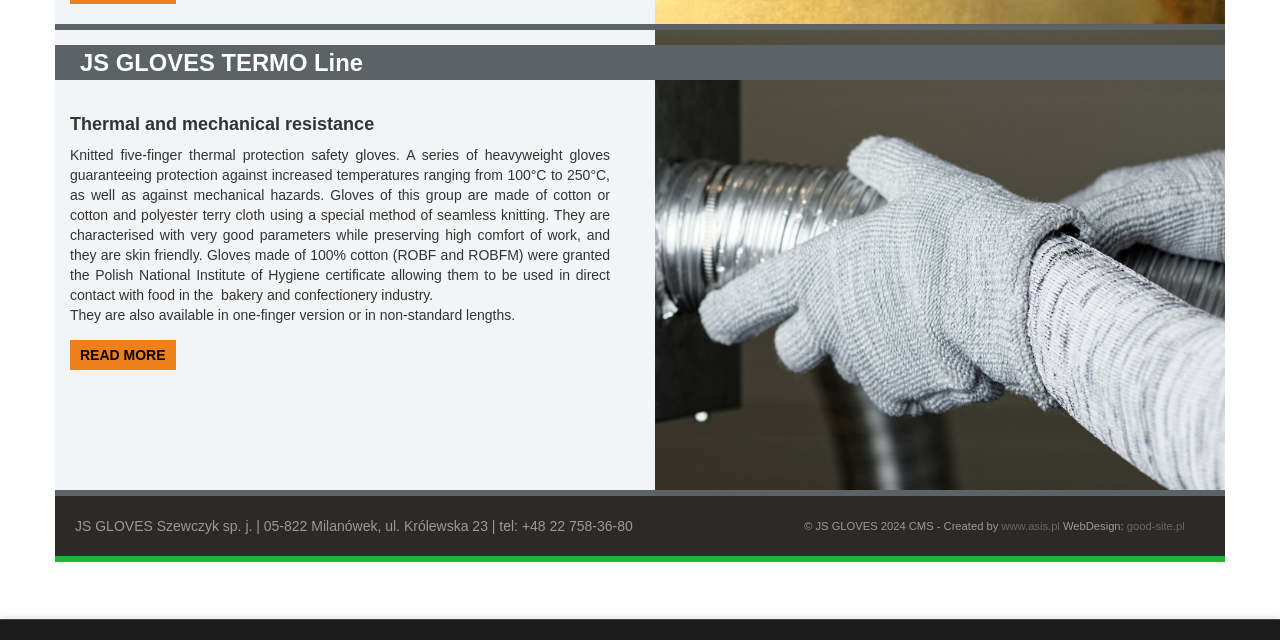Using floating point numbers between 0 and 1, provide the bounding box coordinates in the format (top-left x, top-left y, bottom-right x, bottom-right y). Locate the UI element described here: read more

[0.055, 0.532, 0.137, 0.578]